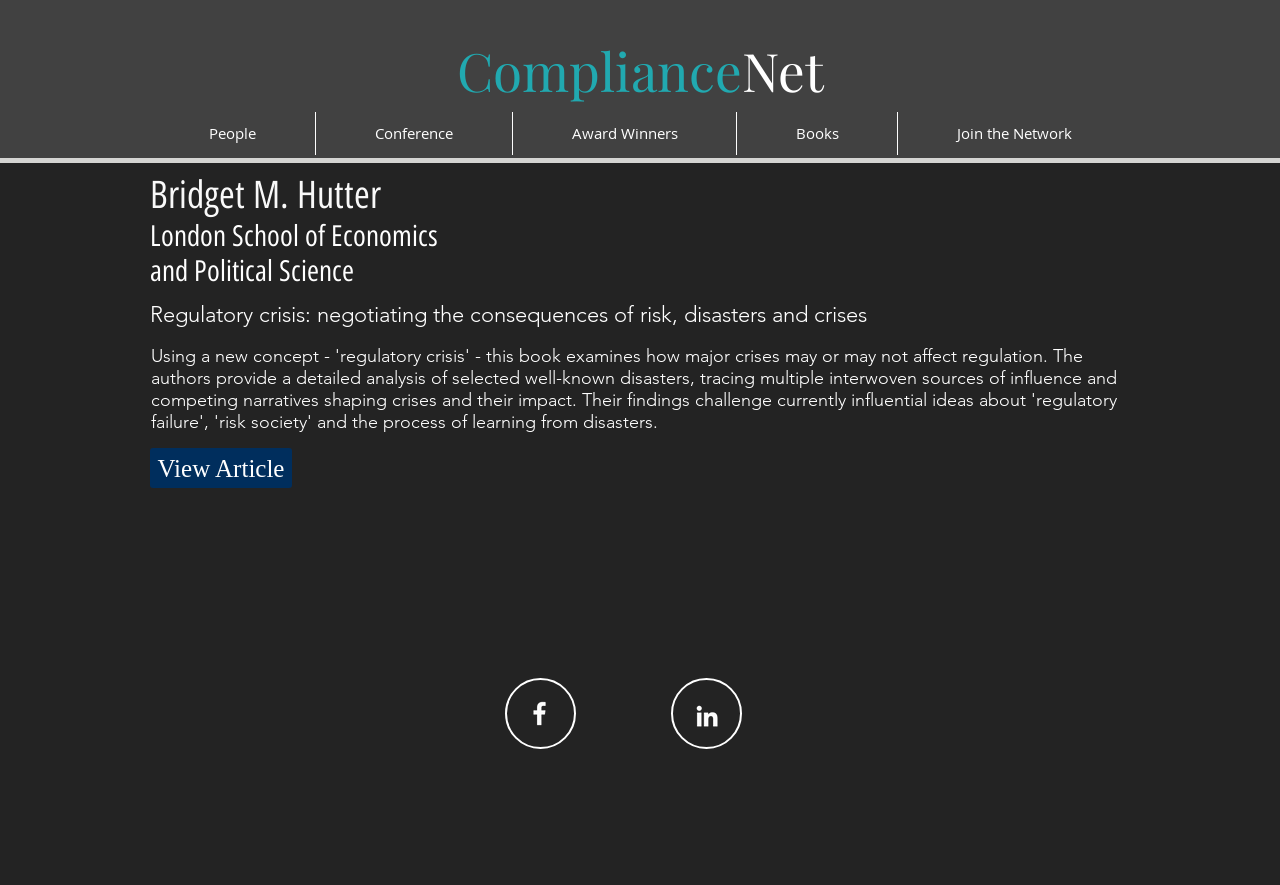Ascertain the bounding box coordinates for the UI element detailed here: "Join the Network". The coordinates should be provided as [left, top, right, bottom] with each value being a float between 0 and 1.

[0.701, 0.127, 0.883, 0.175]